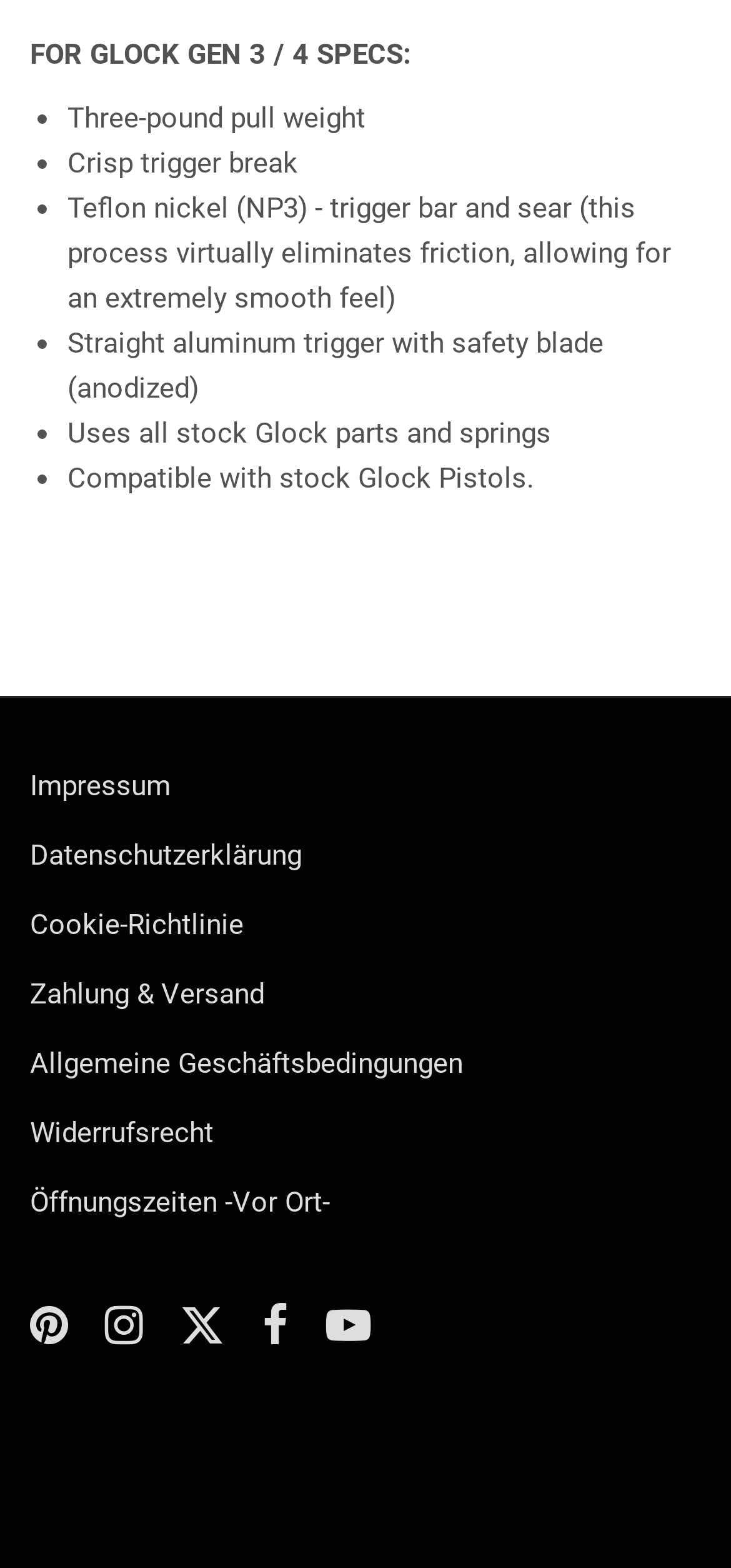Specify the bounding box coordinates of the area to click in order to execute this command: 'Visit Instagram'. The coordinates should consist of four float numbers ranging from 0 to 1, and should be formatted as [left, top, right, bottom].

[0.144, 0.831, 0.195, 0.859]